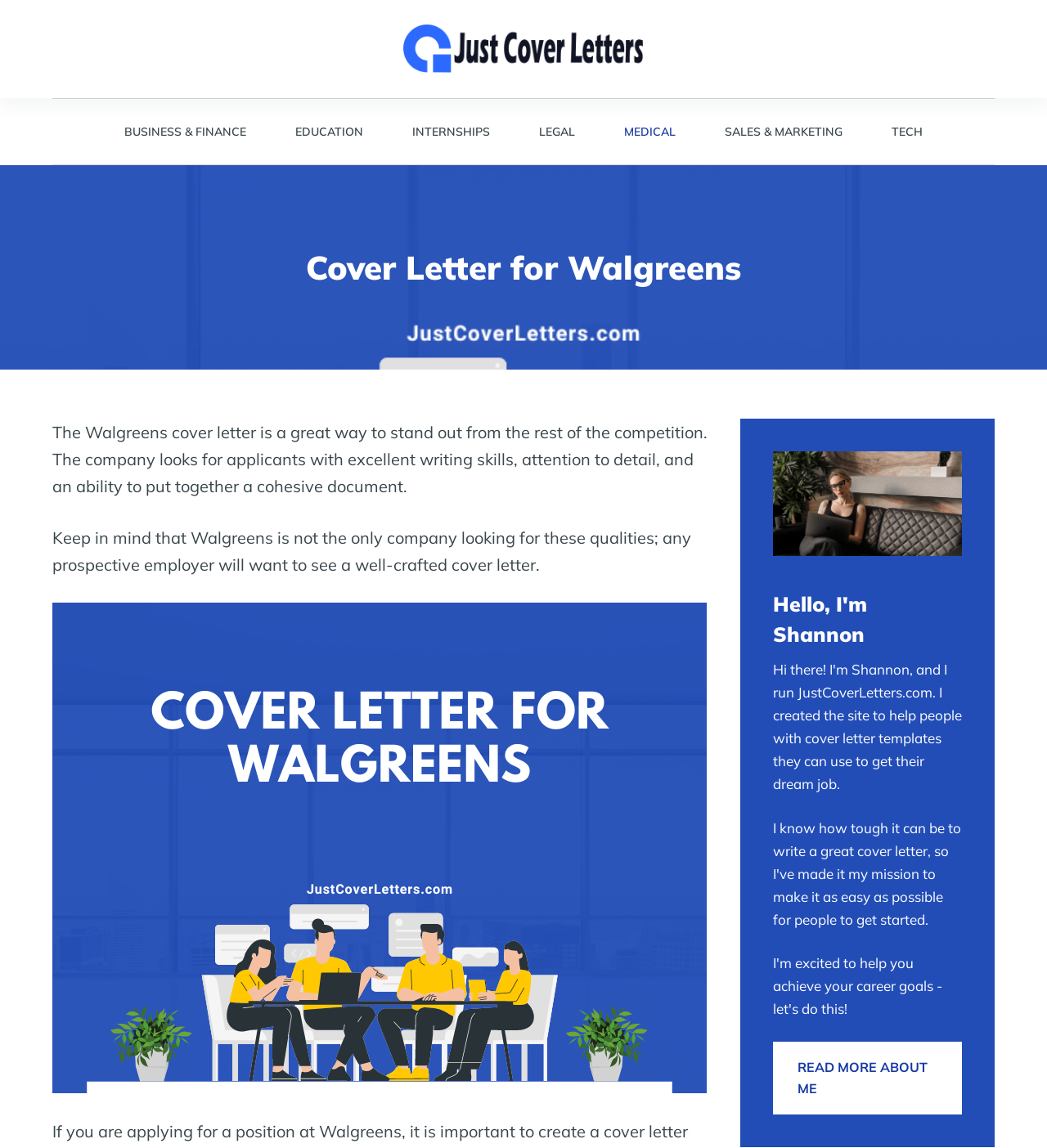Can you find and generate the webpage's heading?

Cover Letter for Walgreens